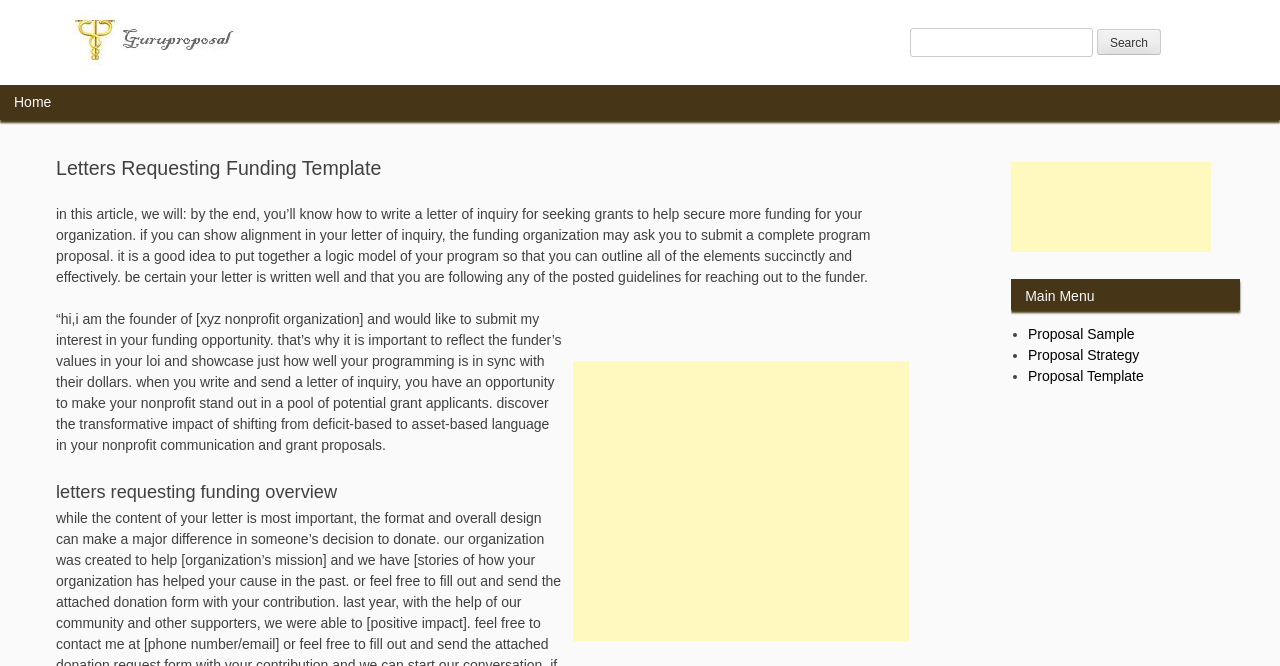Can you identify the bounding box coordinates of the clickable region needed to carry out this instruction: 'Read about letters requesting funding overview'? The coordinates should be four float numbers within the range of 0 to 1, stated as [left, top, right, bottom].

[0.044, 0.716, 0.71, 0.763]